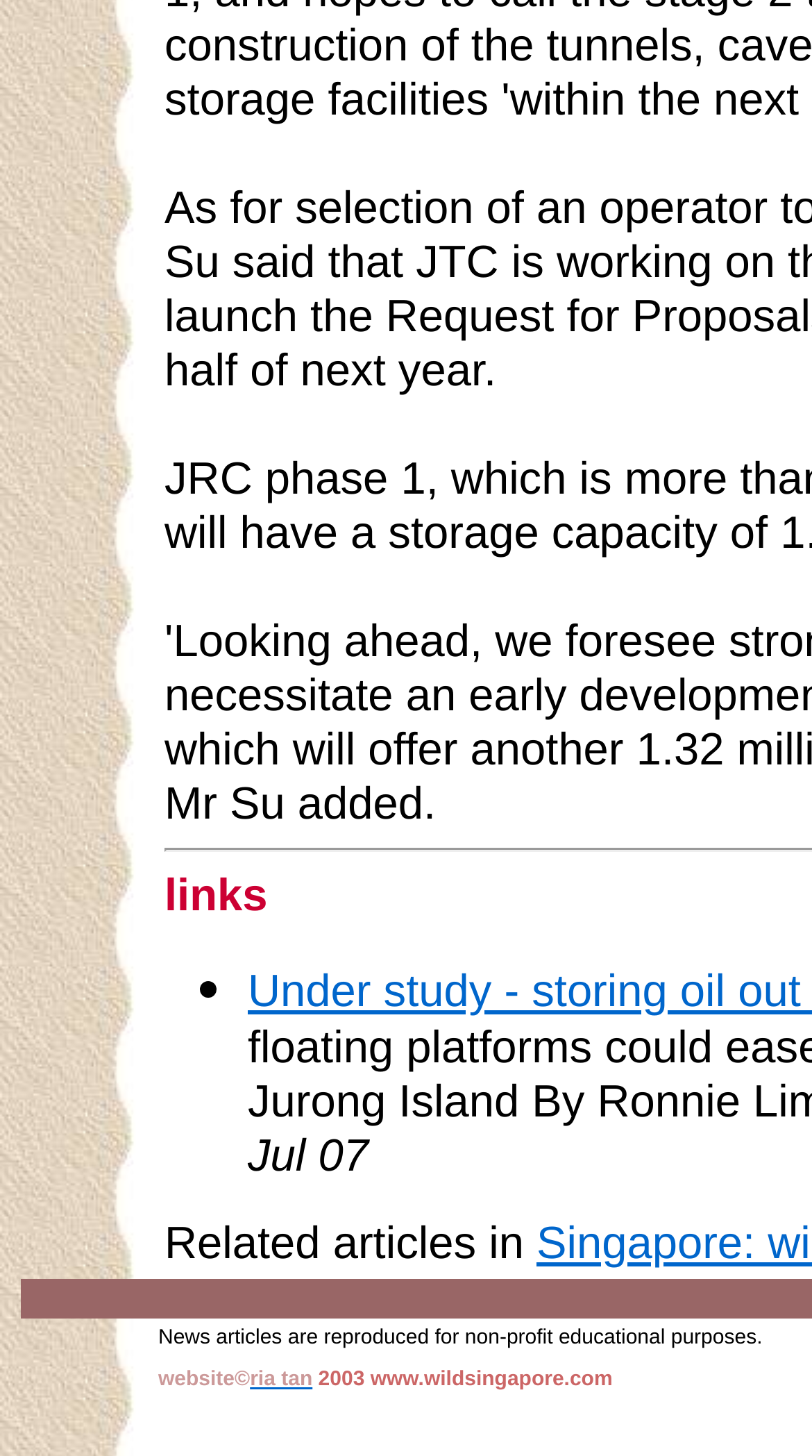Determine the bounding box coordinates in the format (top-left x, top-left y, bottom-right x, bottom-right y). Ensure all values are floating point numbers between 0 and 1. Identify the bounding box of the UI element described by: ria tan

[0.308, 0.94, 0.385, 0.956]